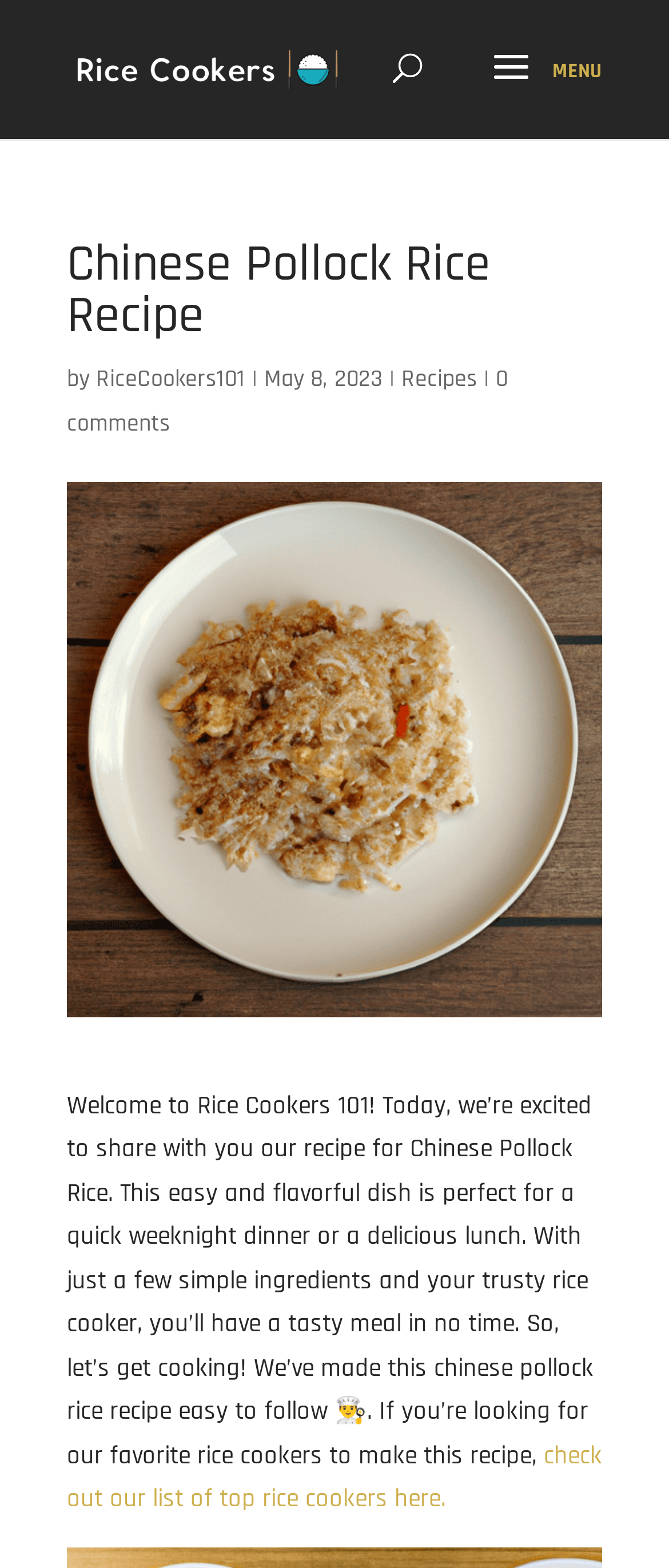Is there an image on the webpage?
Please answer the question with a single word or phrase, referencing the image.

Yes